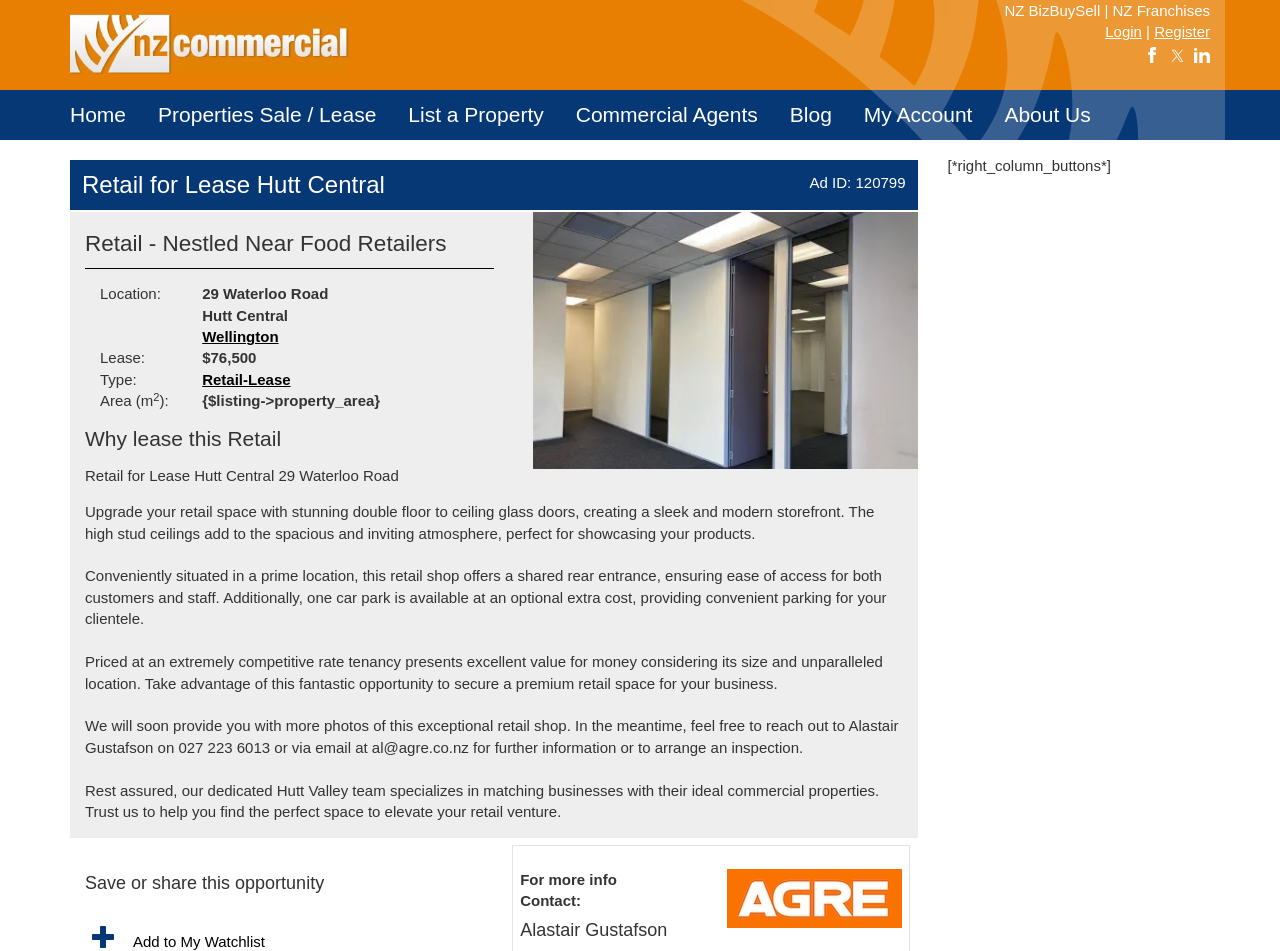Please predict the bounding box coordinates of the element's region where a click is necessary to complete the following instruction: "Click on the 'Register' link". The coordinates should be represented by four float numbers between 0 and 1, i.e., [left, top, right, bottom].

[0.902, 0.025, 0.945, 0.043]